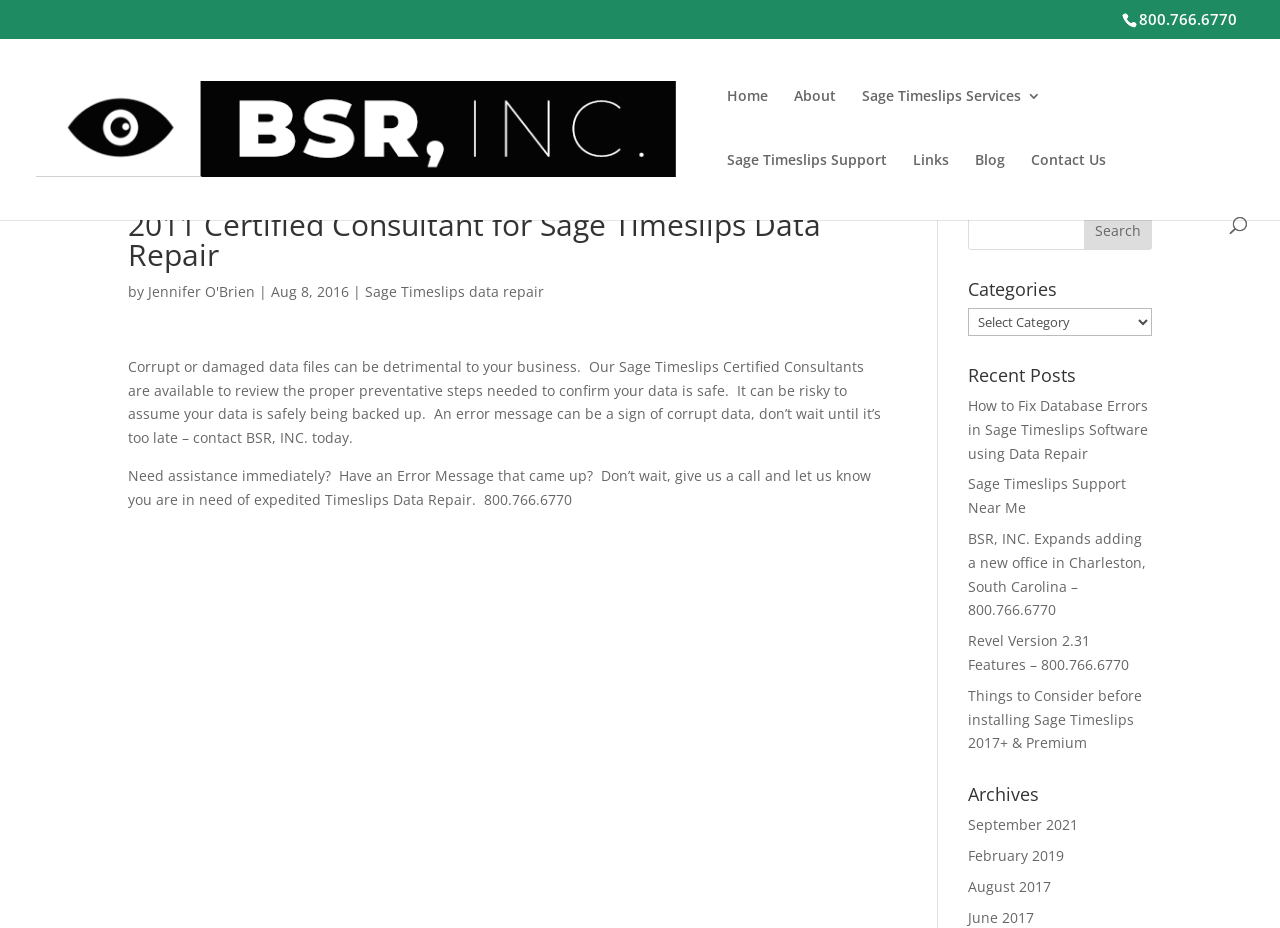Highlight the bounding box coordinates of the element you need to click to perform the following instruction: "Learn about Sage Timeslips Support."

[0.568, 0.164, 0.693, 0.233]